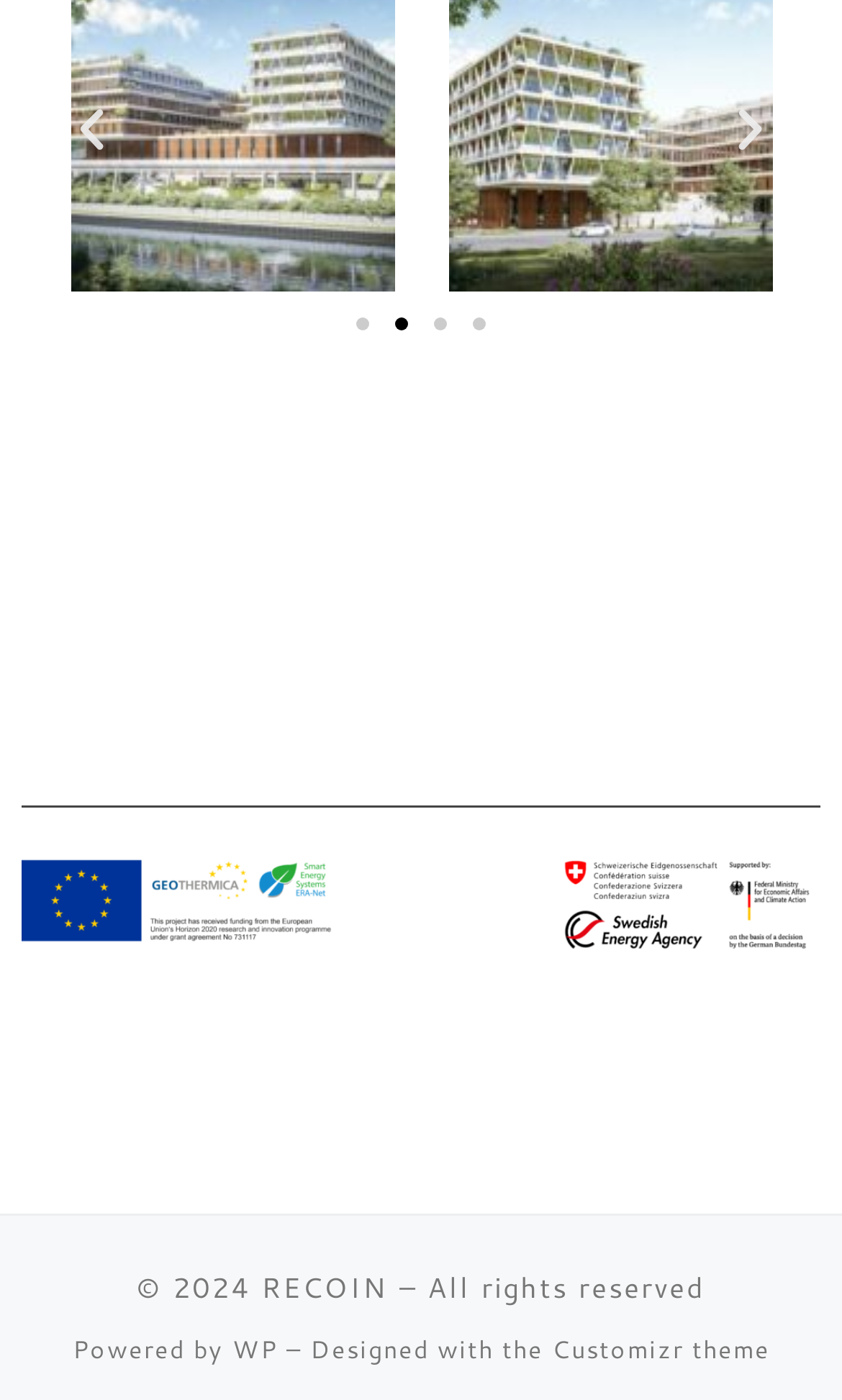Given the content of the image, can you provide a detailed answer to the question?
What is the copyright year?

I found the StaticText element with the text '© 2024 ' and extracted the year from it.